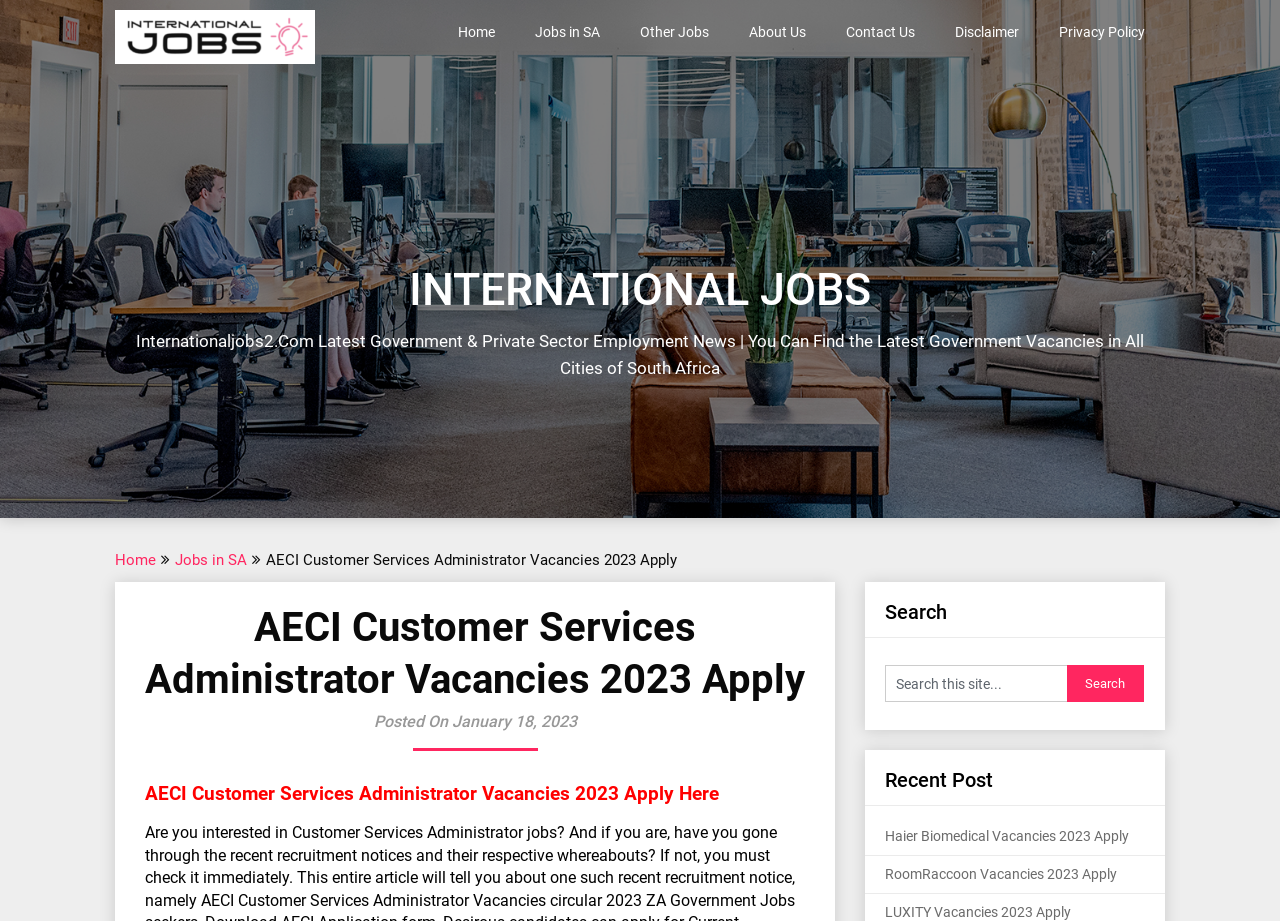Based on the element description: "See author's posts", identify the UI element and provide its bounding box coordinates. Use four float numbers between 0 and 1, [left, top, right, bottom].

None